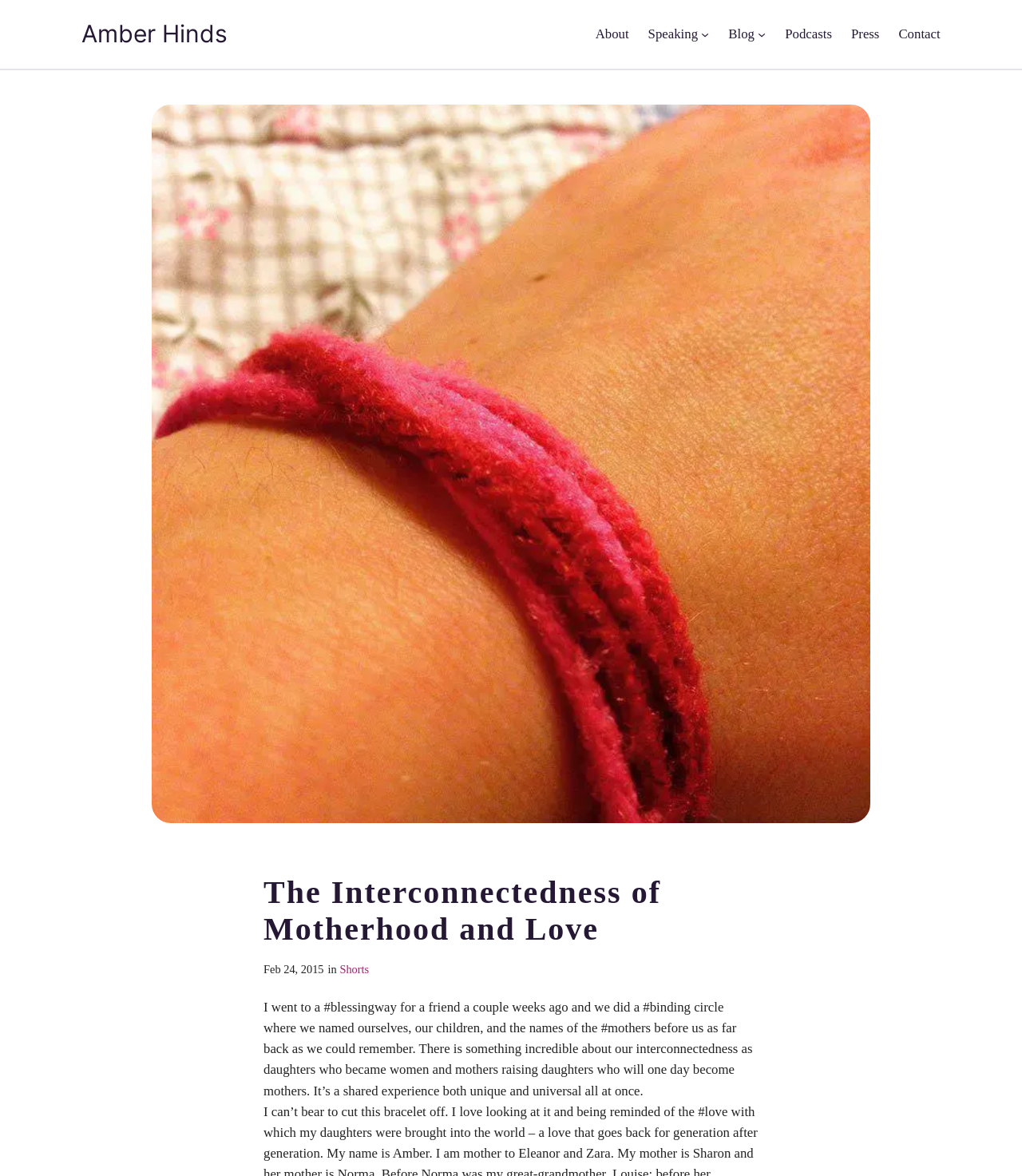Based on the element description: "Amber Hinds", identify the UI element and provide its bounding box coordinates. Use four float numbers between 0 and 1, [left, top, right, bottom].

[0.08, 0.016, 0.223, 0.041]